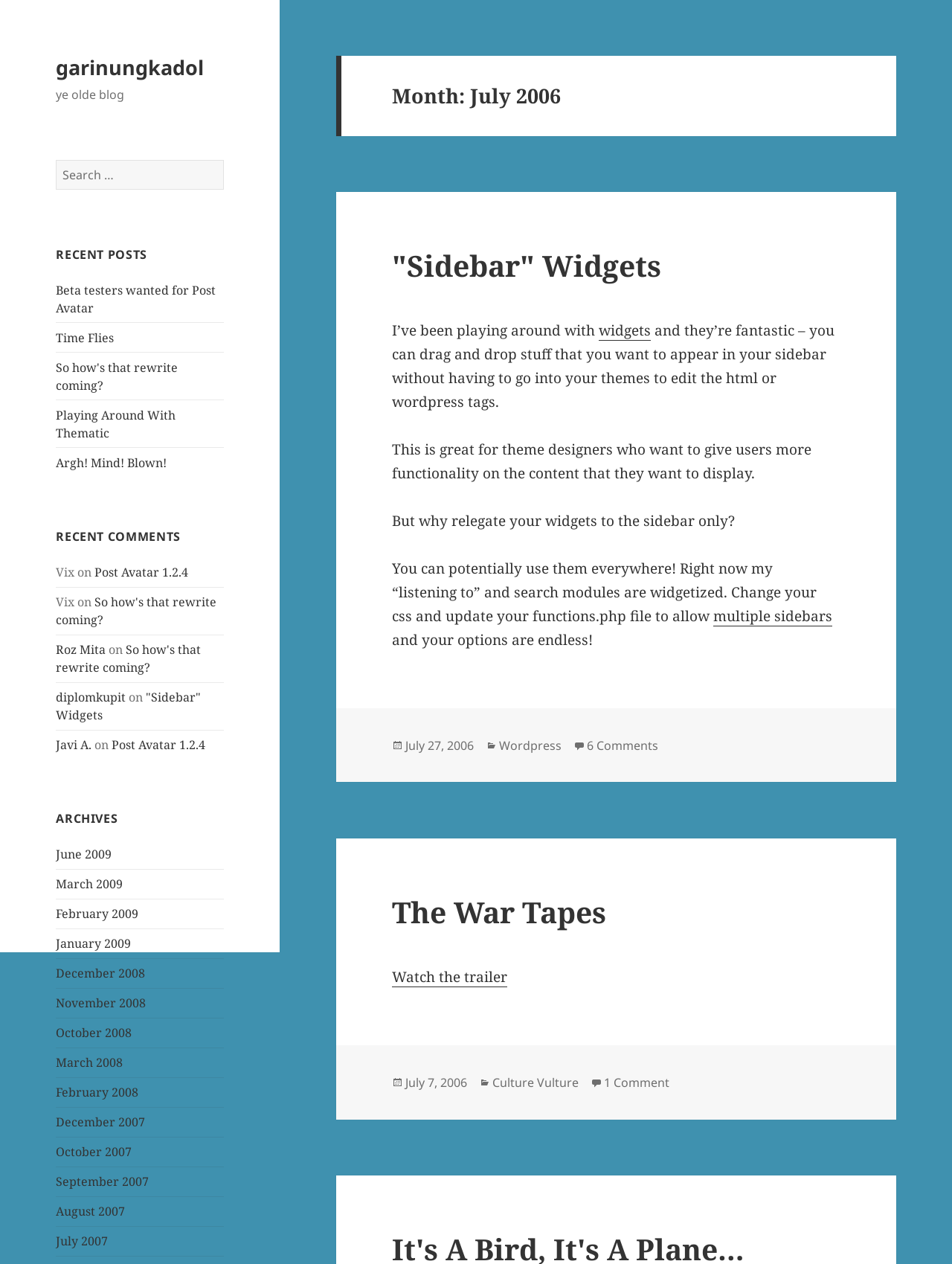Look at the image and give a detailed response to the following question: How many comments are there on the first article?

I looked at the footer section of the first article and found the link '6 Comments'.